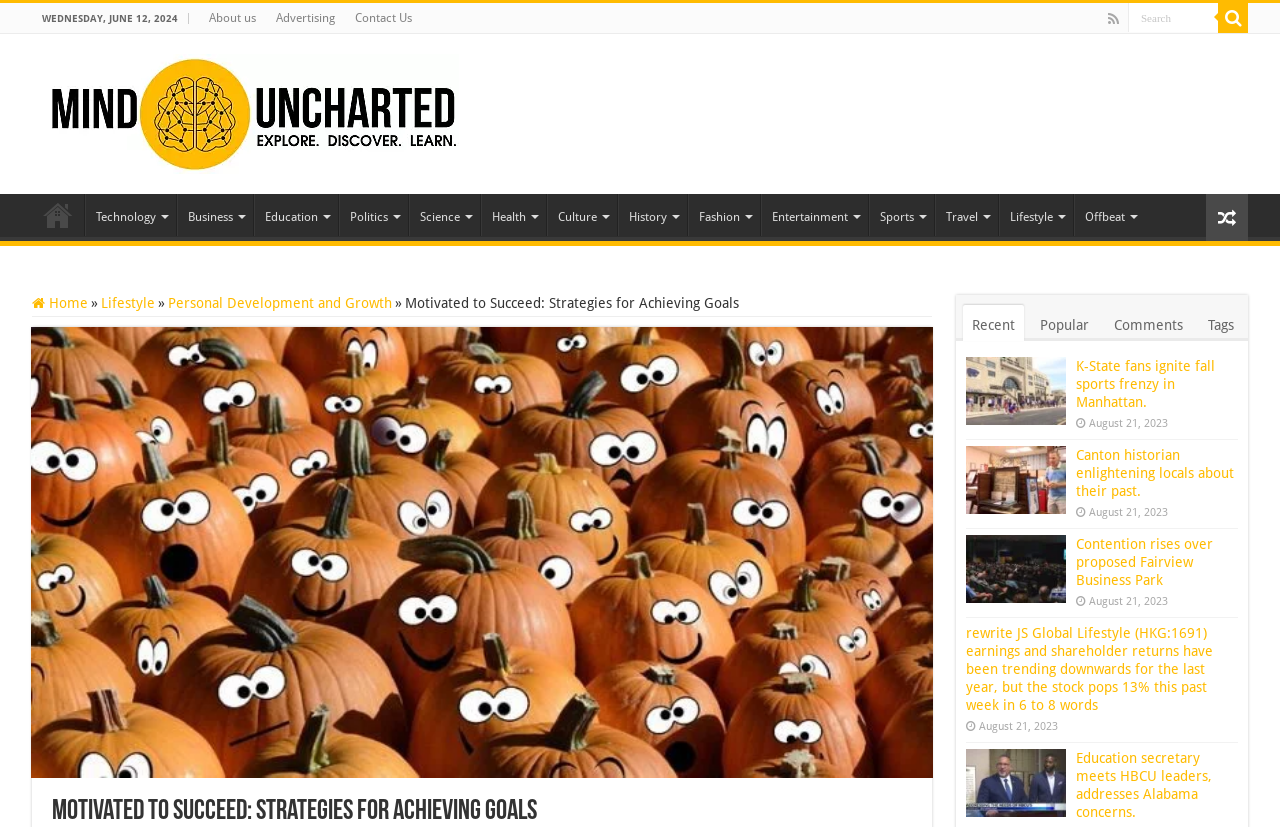Could you indicate the bounding box coordinates of the region to click in order to complete this instruction: "Read the article about K-State fans".

[0.755, 0.432, 0.833, 0.514]